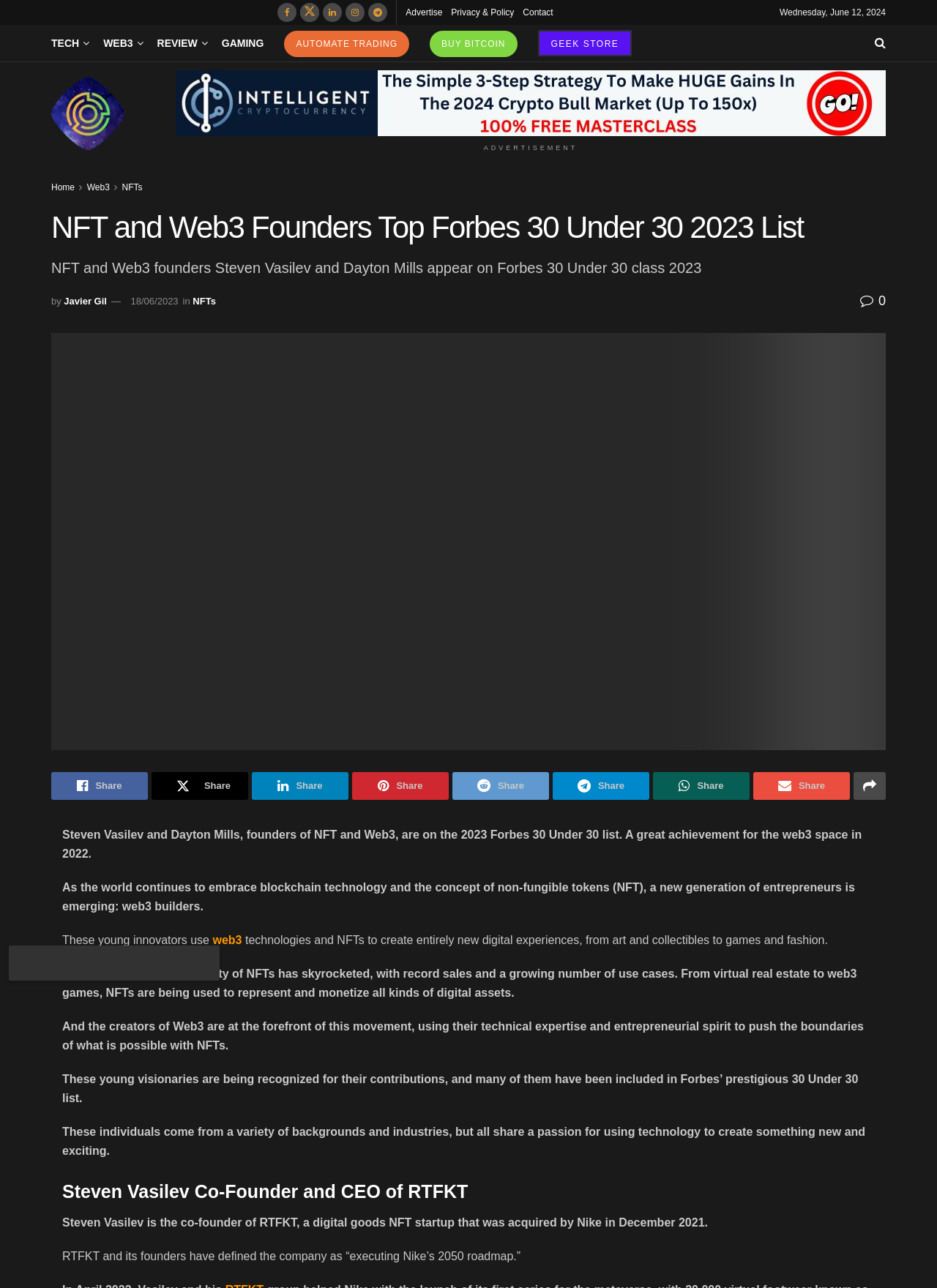Please identify the bounding box coordinates of the area that needs to be clicked to follow this instruction: "Learn about Web3".

[0.227, 0.725, 0.262, 0.735]